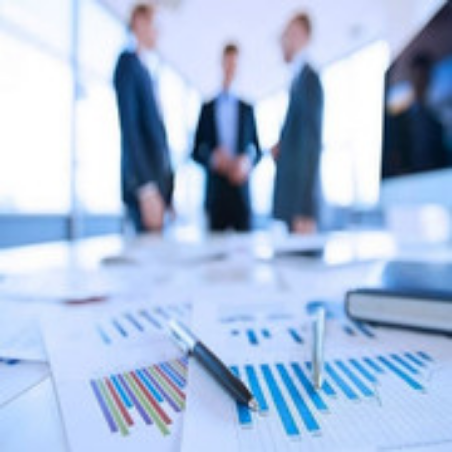What type of graphs are on the papers?
Relying on the image, give a concise answer in one word or a brief phrase.

Bar graphs and trend lines